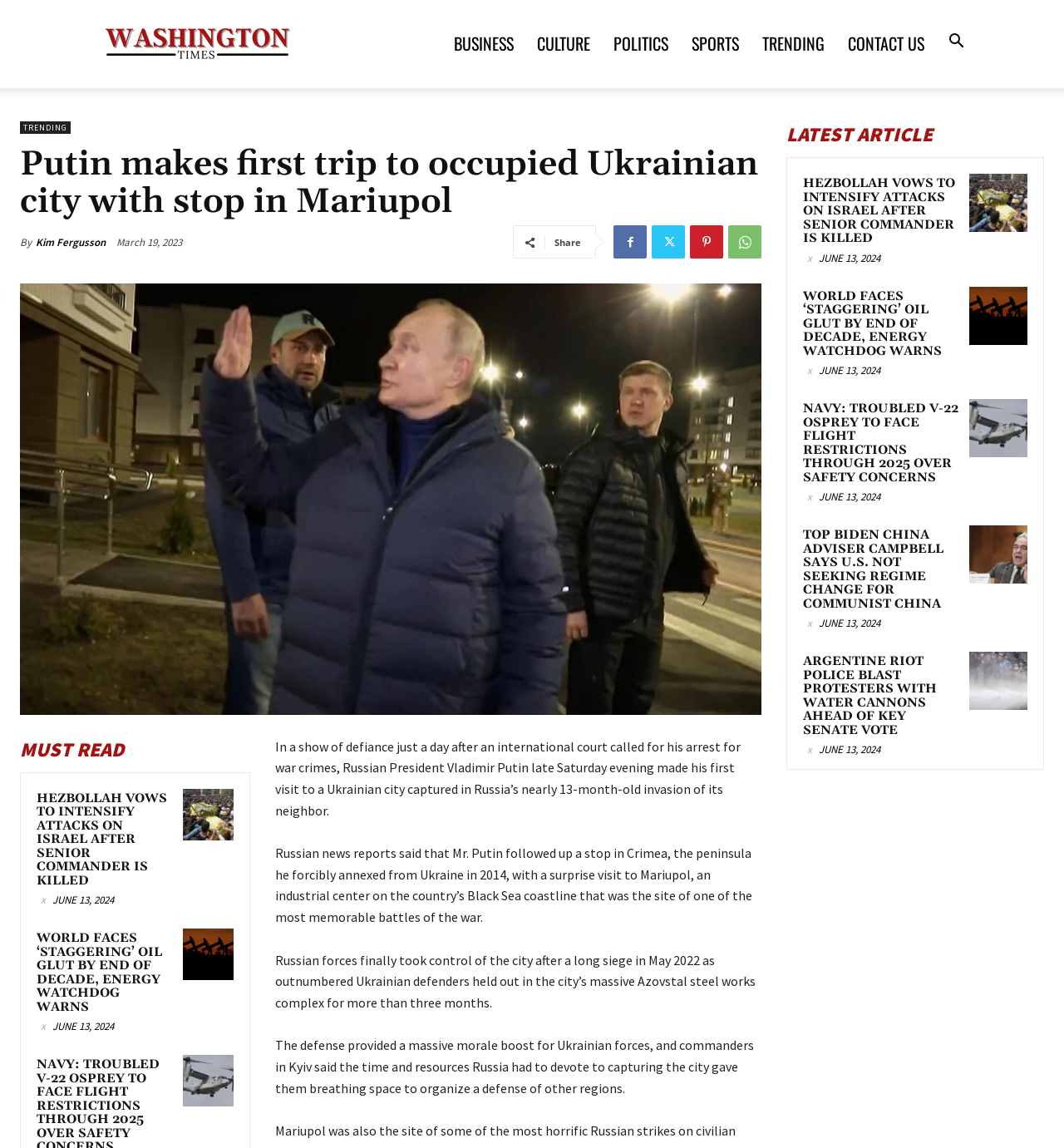From the element description Pinterest, predict the bounding box coordinates of the UI element. The coordinates must be specified in the format (top-left x, top-left y, bottom-right x, bottom-right y) and should be within the 0 to 1 range.

[0.648, 0.196, 0.68, 0.225]